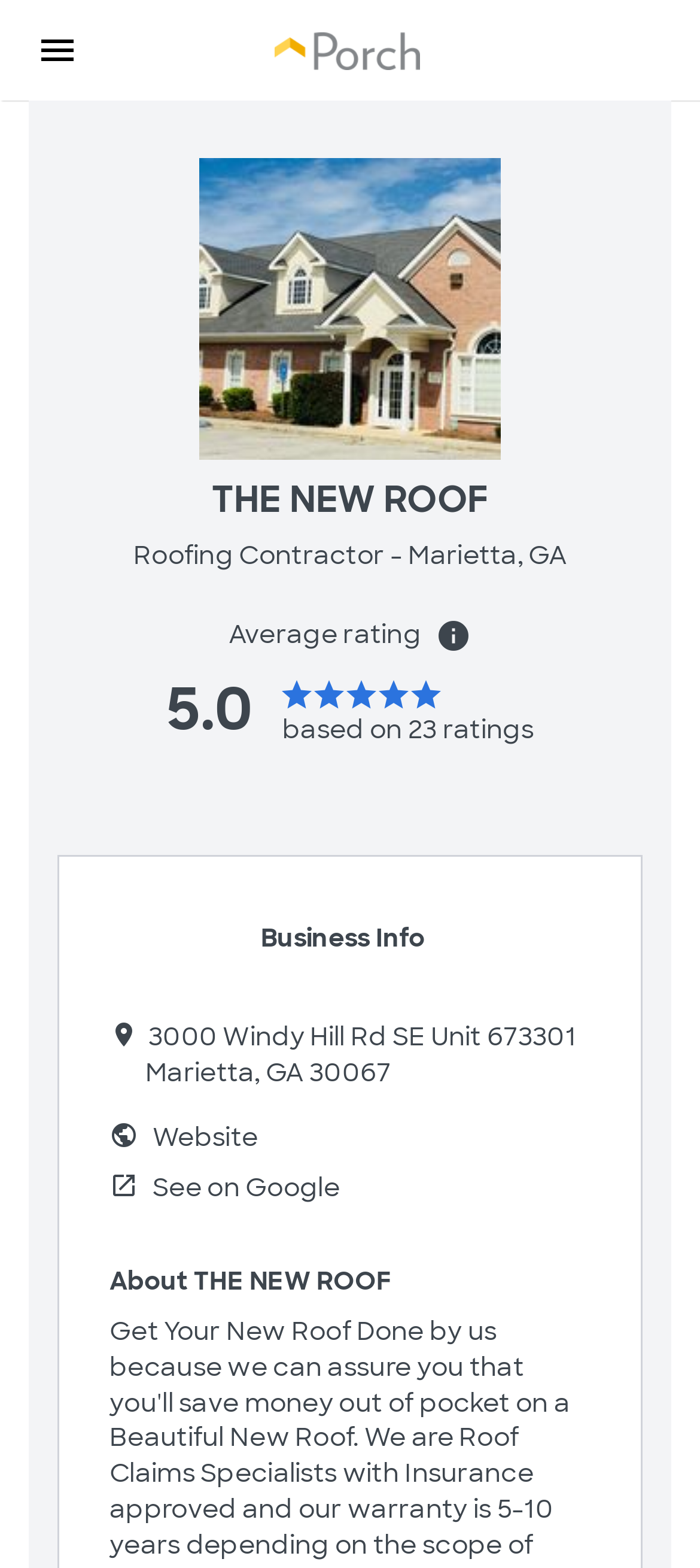What is the city of THE NEW ROOF's location? Based on the image, give a response in one word or a short phrase.

Marietta